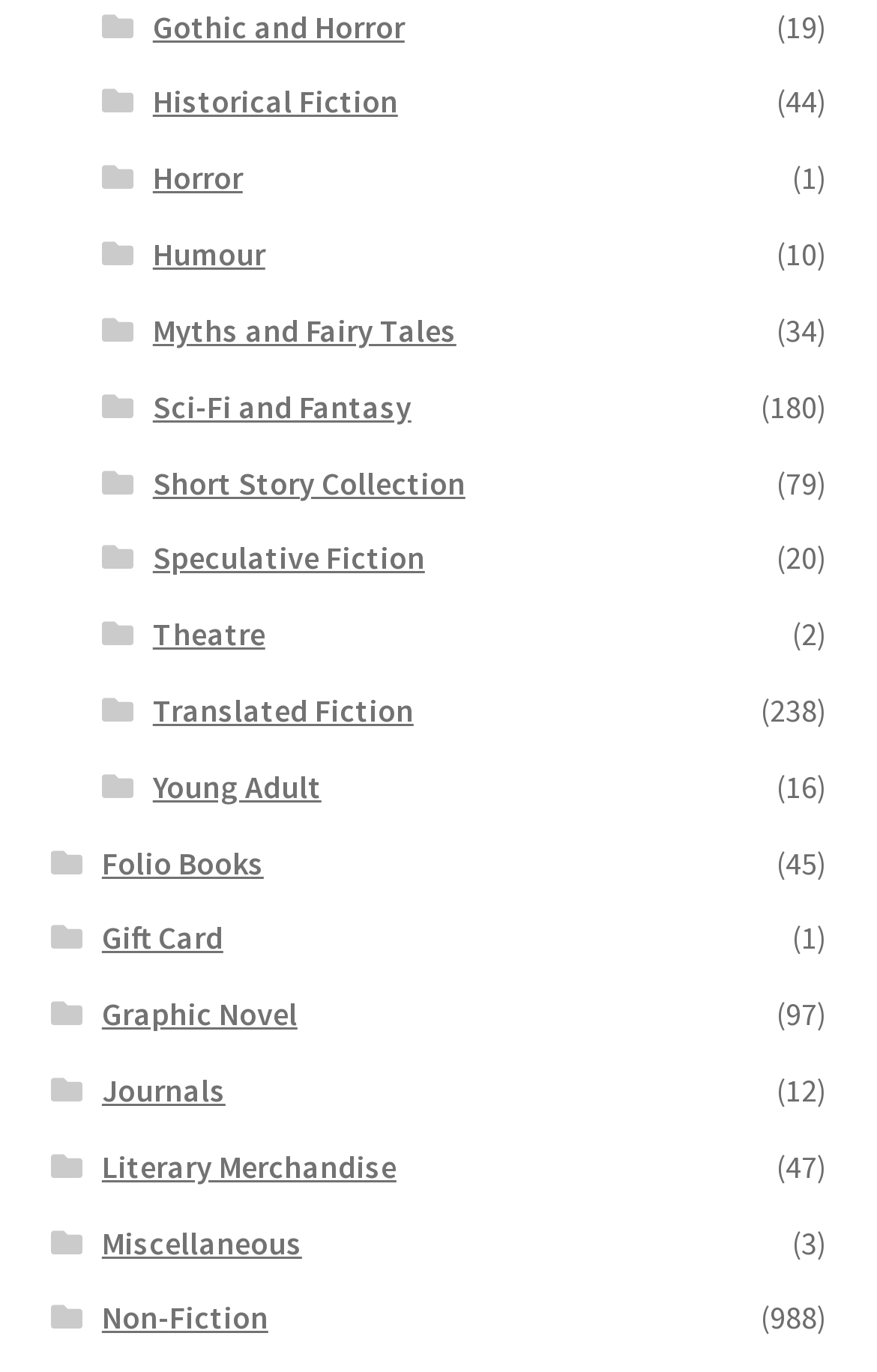Please specify the bounding box coordinates in the format (top-left x, top-left y, bottom-right x, bottom-right y), with values ranging from 0 to 1. Identify the bounding box for the UI component described as follows: Sci-Fi and Fantasy

[0.174, 0.281, 0.469, 0.311]